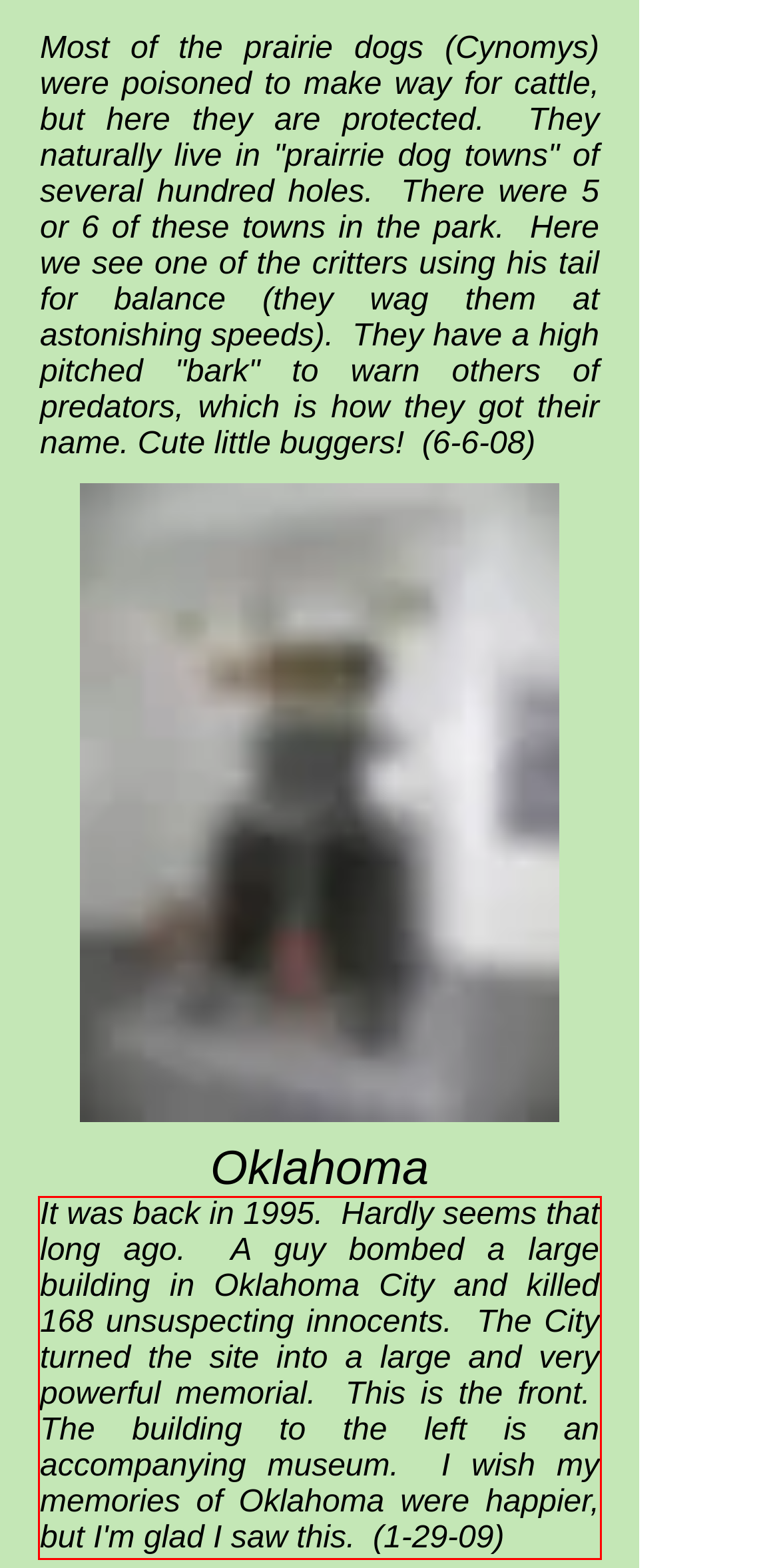Identify and extract the text within the red rectangle in the screenshot of the webpage.

It was back in 1995. Hardly seems that long ago. A guy bombed a large building in Oklahoma City and killed 168 unsuspecting innocents. The City turned the site into a large and very powerful memorial. This is the front. The building to the left is an accompanying museum. I wish my memories of Oklahoma were happier, but I'm glad I saw this. (1-29-09)